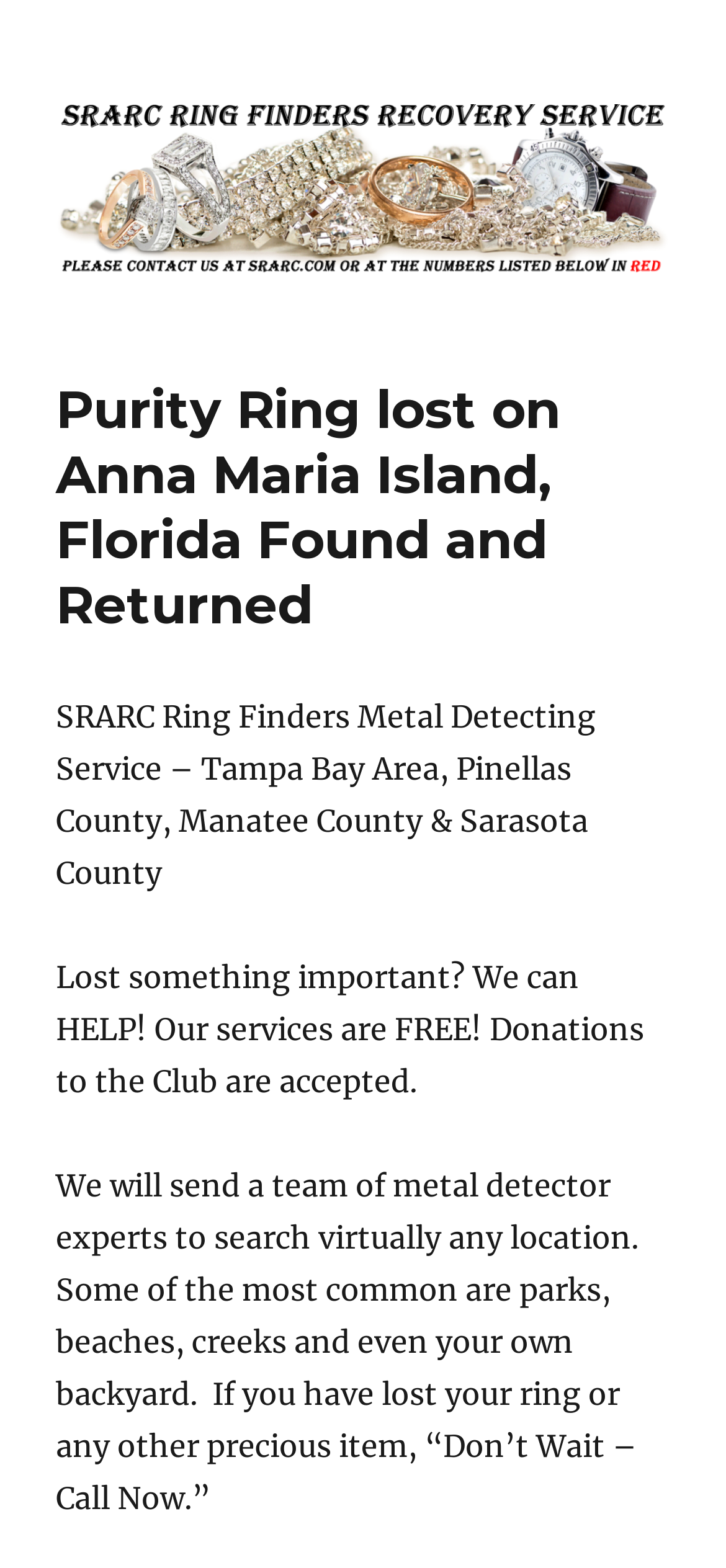Construct a comprehensive description capturing every detail on the webpage.

The webpage is about a ring finder recovery service, specifically a success story of a purity ring lost on Anna Maria Island, Florida, that was found and returned. 

At the top, there are two identical links with the text "SRARC Ring Finder Recovery Service", one of which is accompanied by an image with the same description. 

Below these links, there is a header section with a heading that reads "Purity Ring lost on Anna Maria Island, Florida Found and Returned". 

Underneath the header, there is a paragraph of text that describes the service, stating that it covers the Tampa Bay Area, Pinellas County, Manatee County, and Sarasota County. 

Following this, there is a brief message that encourages people who have lost something important to seek help, mentioning that the service is free, with donations to the club accepted. 

Finally, at the bottom, there is a longer paragraph that explains the service in more detail, stating that a team of metal detector experts can search various locations, including parks, beaches, creeks, and backyards, and urging people to call for help if they have lost a precious item.